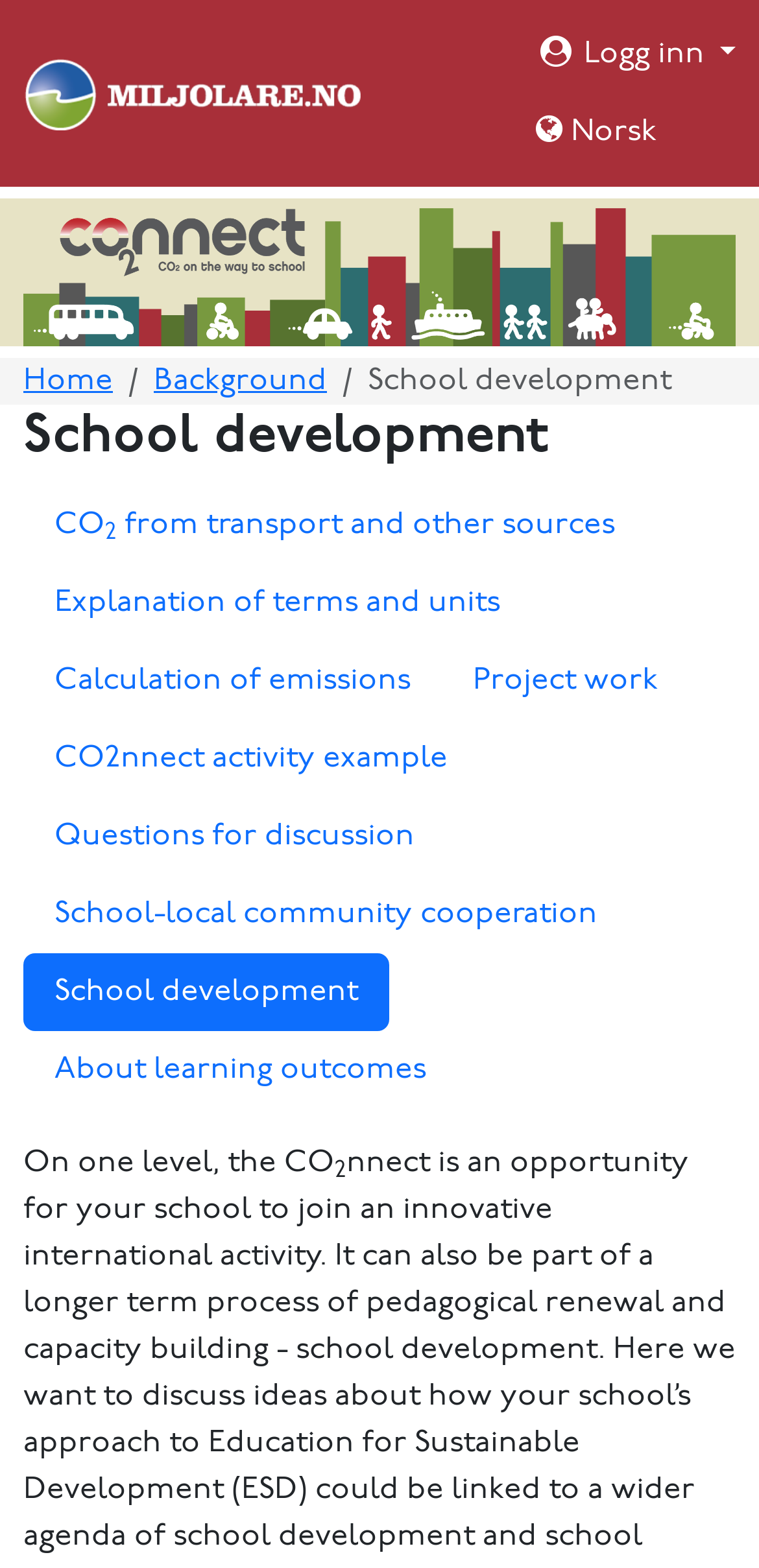Locate the bounding box coordinates of the element that should be clicked to execute the following instruction: "View the CO2nnect activity example".

[0.031, 0.459, 0.631, 0.508]